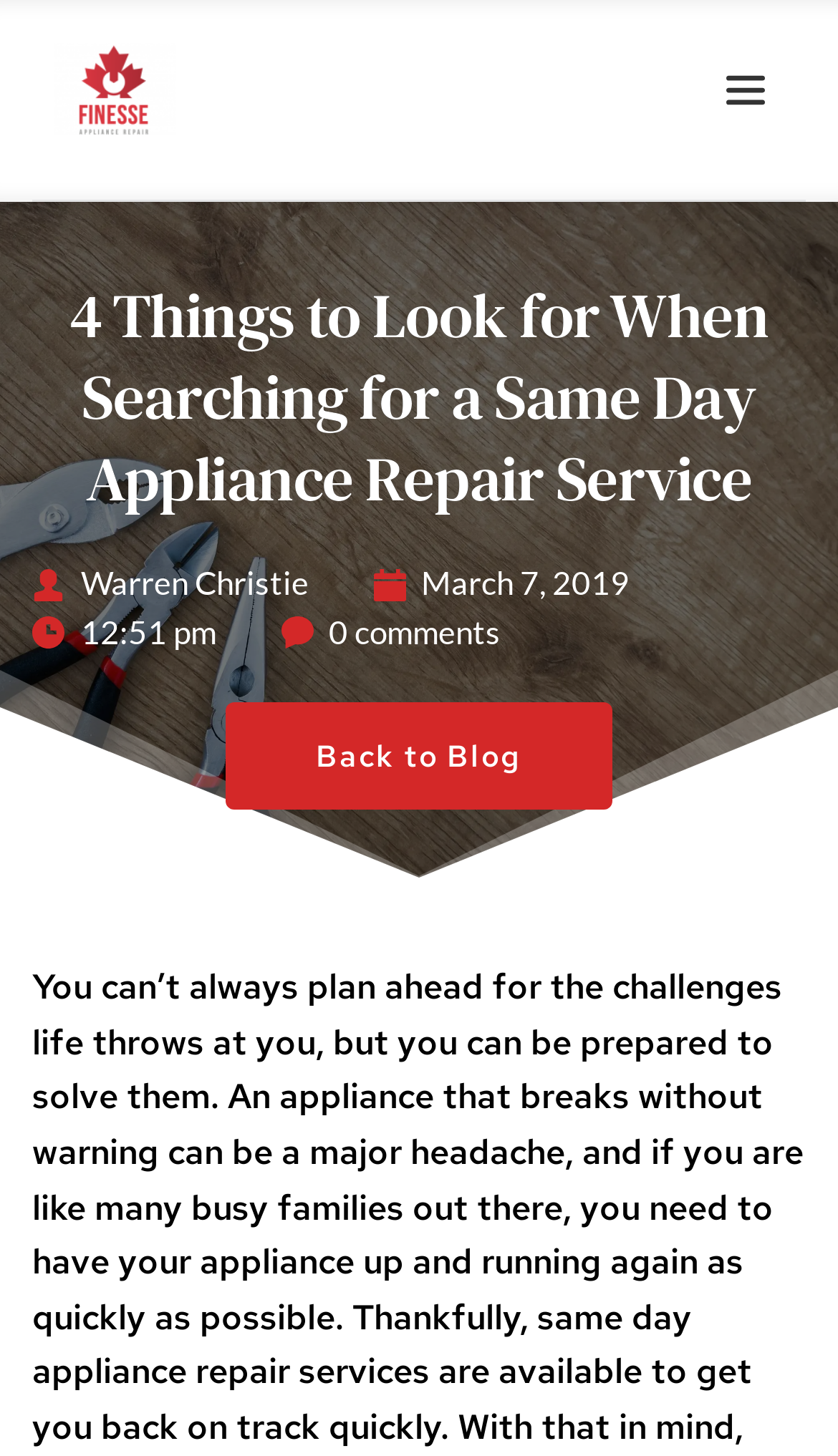Offer a thorough description of the webpage.

The webpage appears to be a blog post about searching for a same-day appliance repair service. At the top left, there is a link to "Finesse Appliance Service" accompanied by an image with the same name. To the right of this, there is a small image. 

Below these elements, the title "4 Things to Look for When Searching for a Same Day Appliance Repair Service" is prominently displayed. 

On the left side, there is an image, followed by the author's name "Warren Christie" and the date "March 7, 2019" in a horizontal arrangement. To the right of the date, there is another image. 

Below this section, there are three more images aligned horizontally, with the text "12:51 pm" and "0 comments" on either side of the middle image. 

At the bottom, there is a link to "Back to Blog" positioned roughly in the middle of the page.